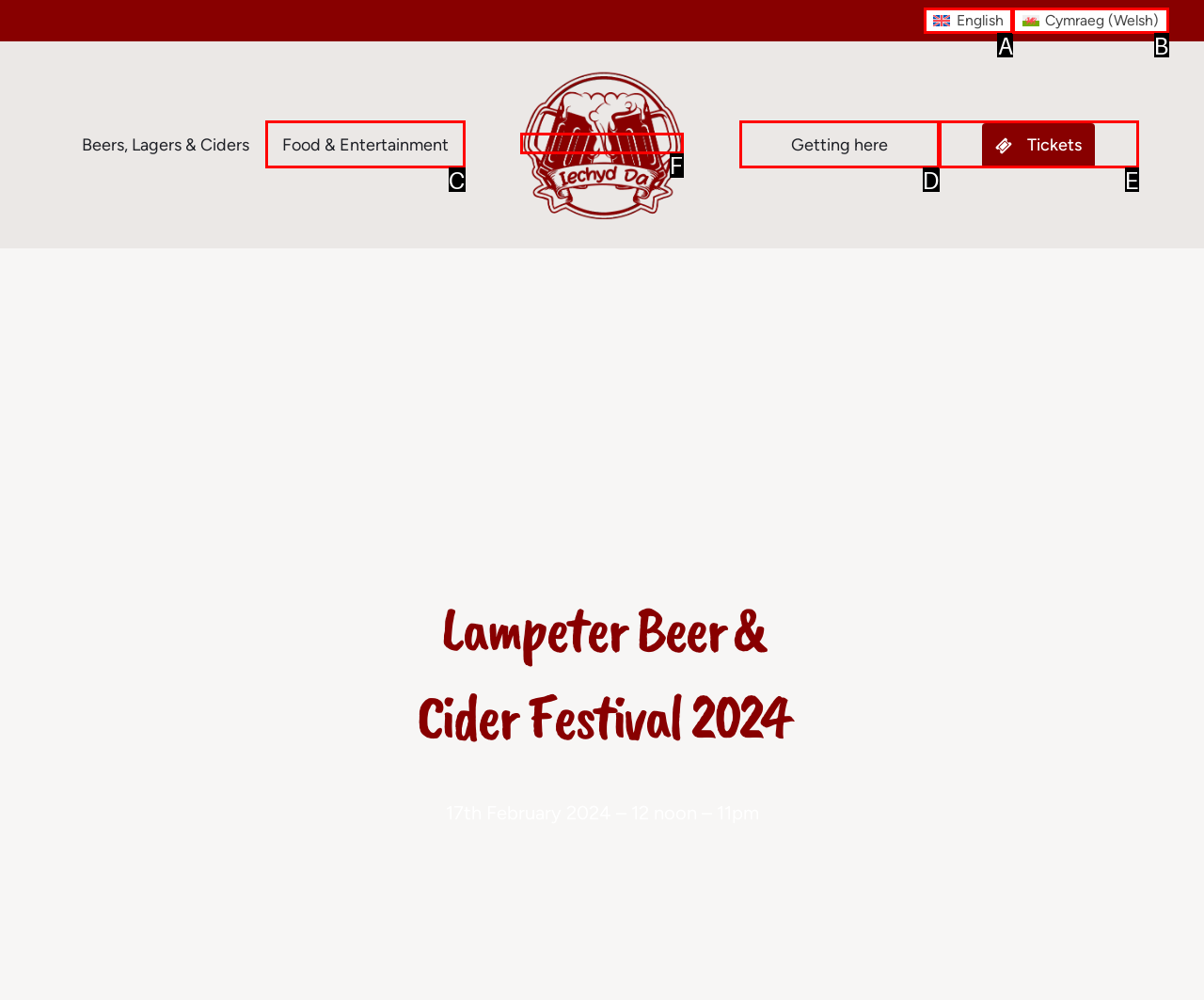Choose the option that aligns with the description: Cymraeg (Welsh)
Respond with the letter of the chosen option directly.

B